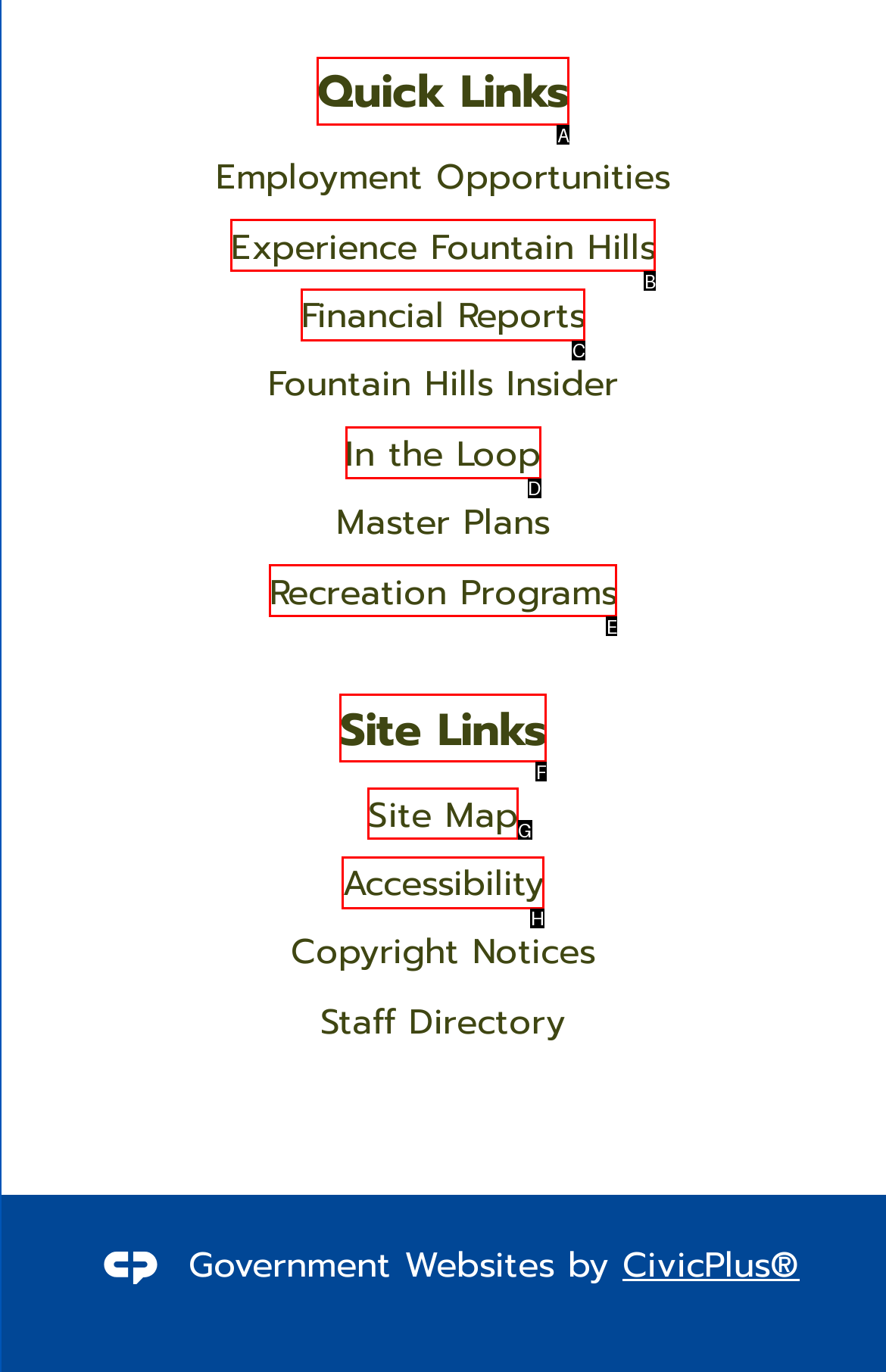Tell me which UI element to click to fulfill the given task: Go to Site Map. Respond with the letter of the correct option directly.

G